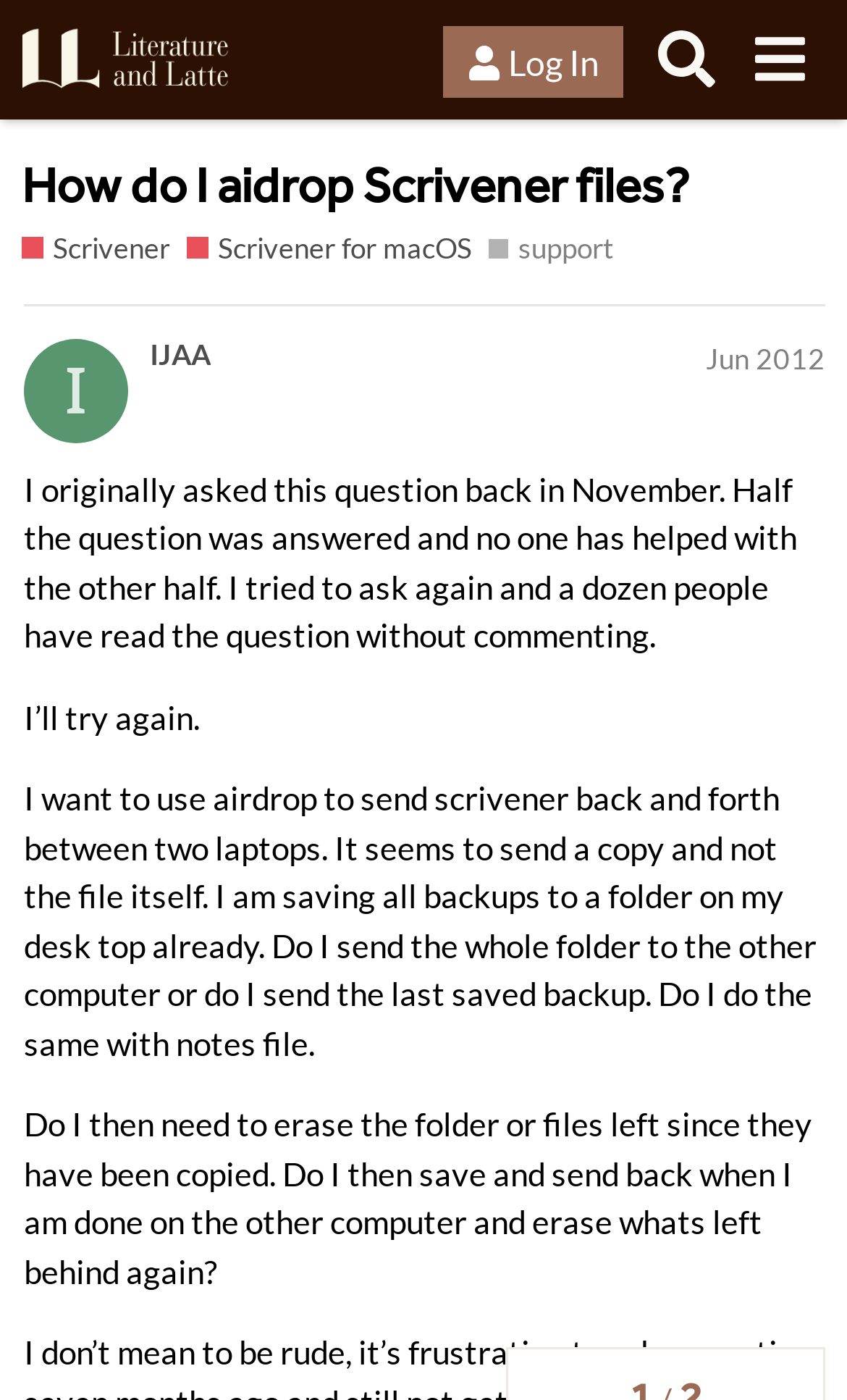Provide your answer in a single word or phrase: 
How many links are there in the header section?

3